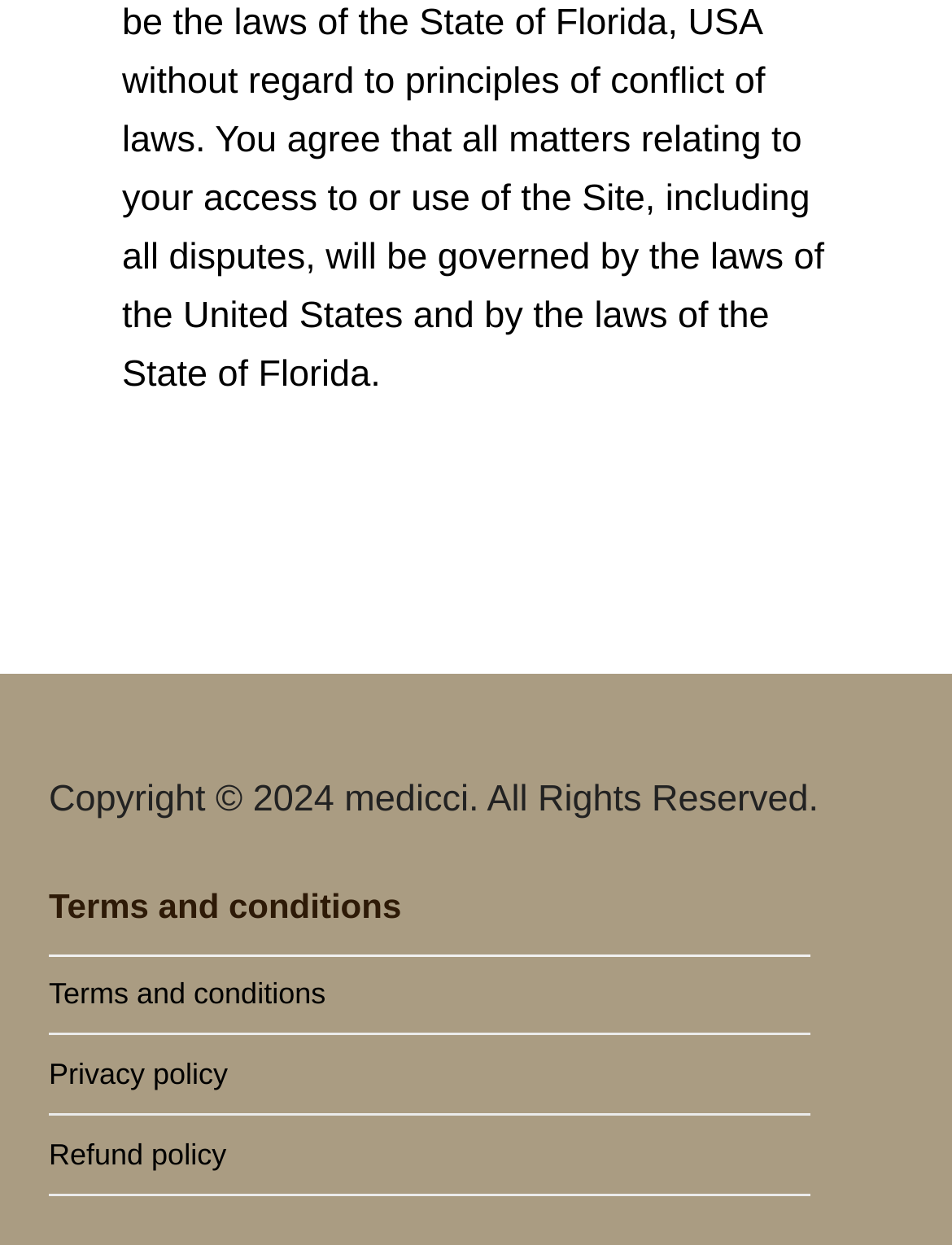Determine the bounding box for the described UI element: "Terms and conditions".

[0.051, 0.785, 0.342, 0.813]